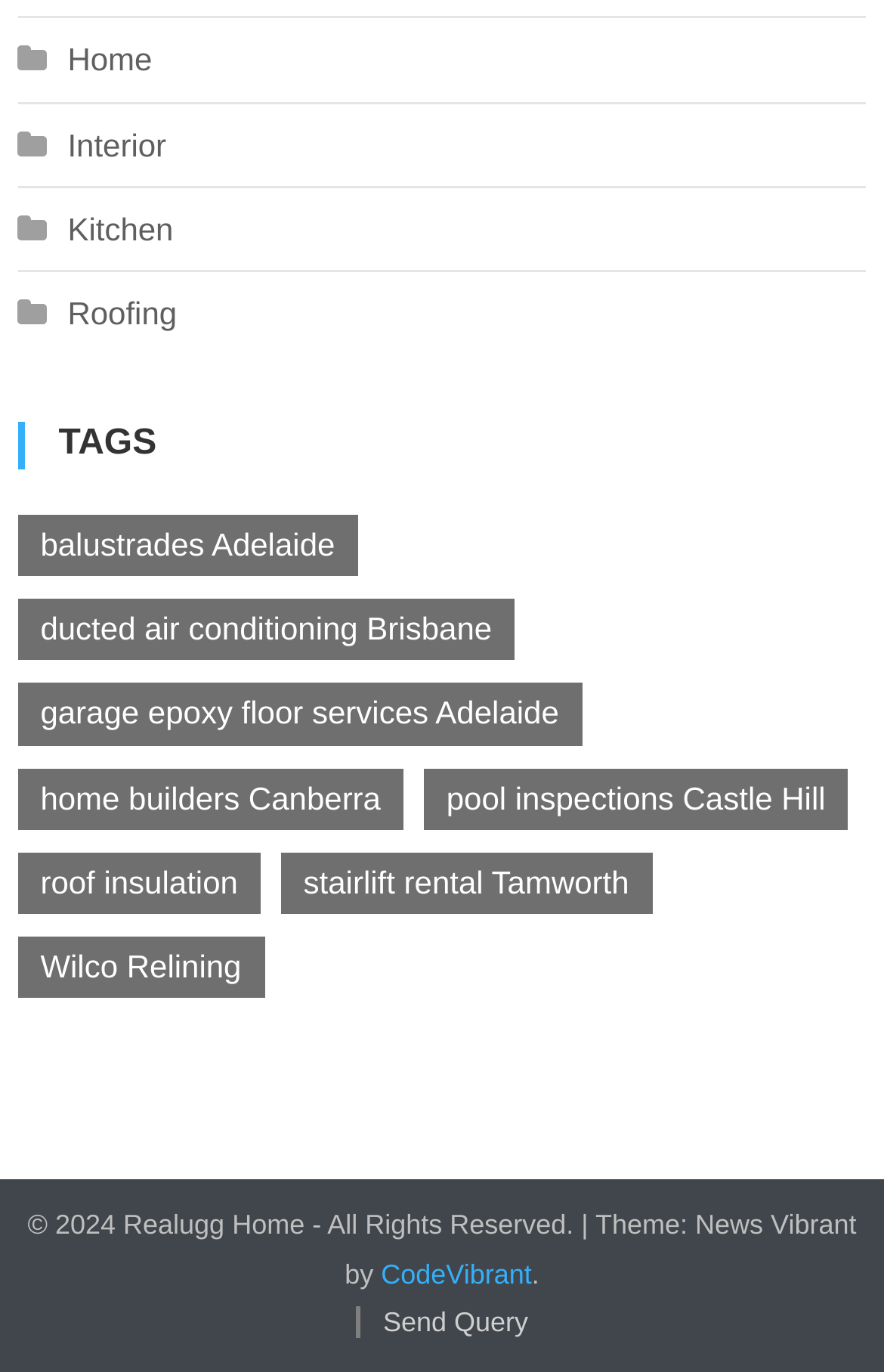Using the format (top-left x, top-left y, bottom-right x, bottom-right y), and given the element description, identify the bounding box coordinates within the screenshot: stairlift rental Tamworth

[0.318, 0.621, 0.737, 0.666]